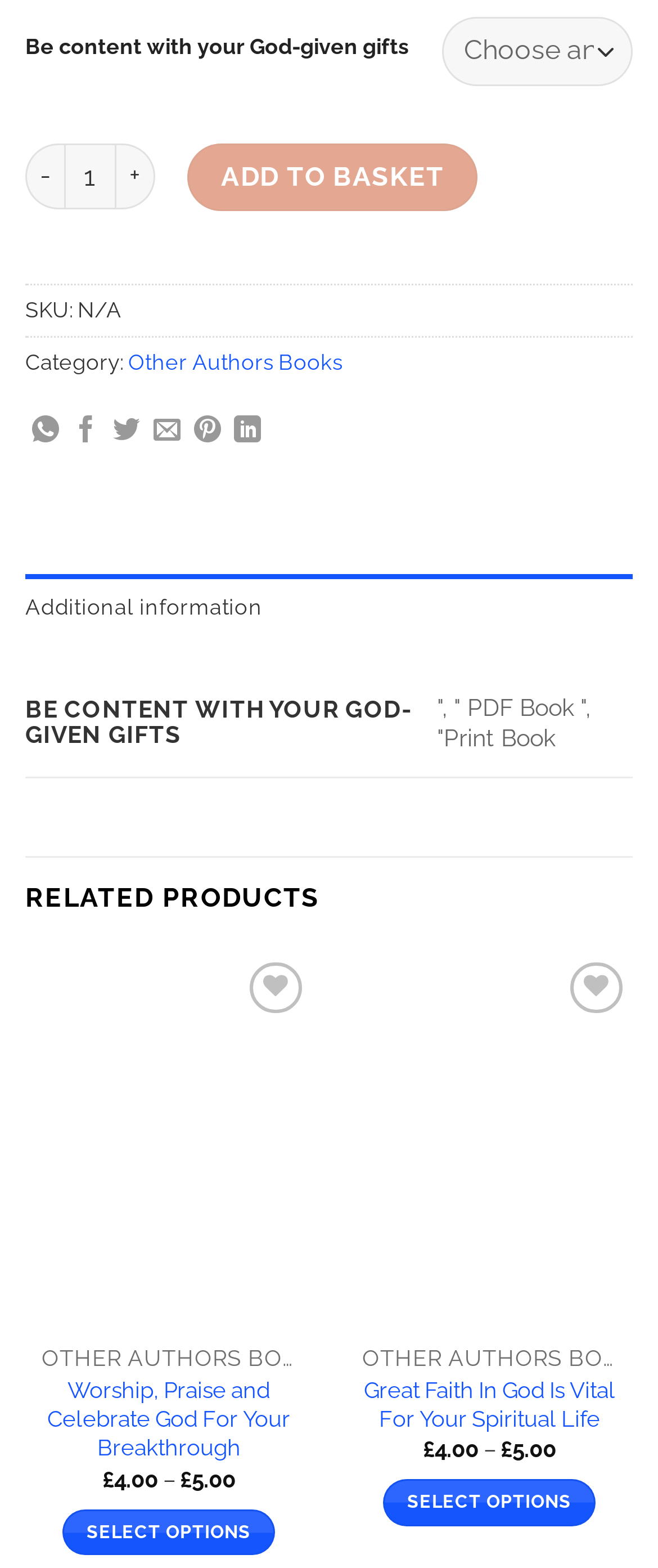Locate the bounding box of the UI element described by: "Other Authors Books" in the given webpage screenshot.

[0.195, 0.223, 0.521, 0.24]